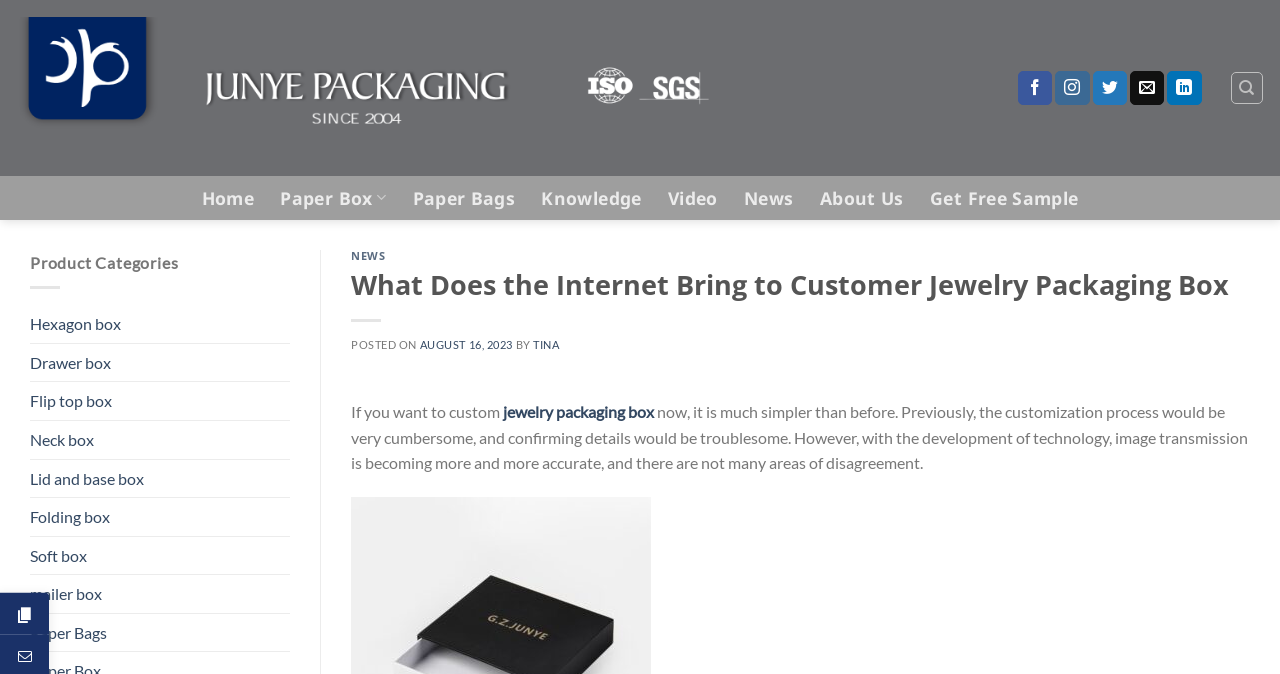Elaborate on the webpage's design and content in a detailed caption.

The webpage appears to be a blog or article page focused on jewelry packaging boxes. At the top, there is a header section with links to various social media platforms, including Facebook, Instagram, Twitter, and LinkedIn, as well as a search bar and an email link. Below this, there is a navigation menu with links to different sections of the website, including Home, Paper Box, Paper Bags, Knowledge, Video, News, and About Us.

On the left side of the page, there is a section titled "Product Categories" with links to various types of jewelry packaging boxes, such as Hexagon box, Drawer box, and Flip top box. 

The main content of the page is an article titled "What Does the Internet Bring to Customer Jewelry Packaging Box". The article is divided into sections, with headings and paragraphs of text. The article discusses how the internet has made it easier to customize jewelry packaging boxes, with image transmission becoming more accurate and reducing areas of disagreement. 

At the top of the article, there is a heading that says "NEWS" and a link to the article title. Below this, there is a section with the article title, a posting date of August 16, 2023, and the author's name, TINA. The article text is divided into paragraphs, with links to related topics, such as "jewelry packaging box".